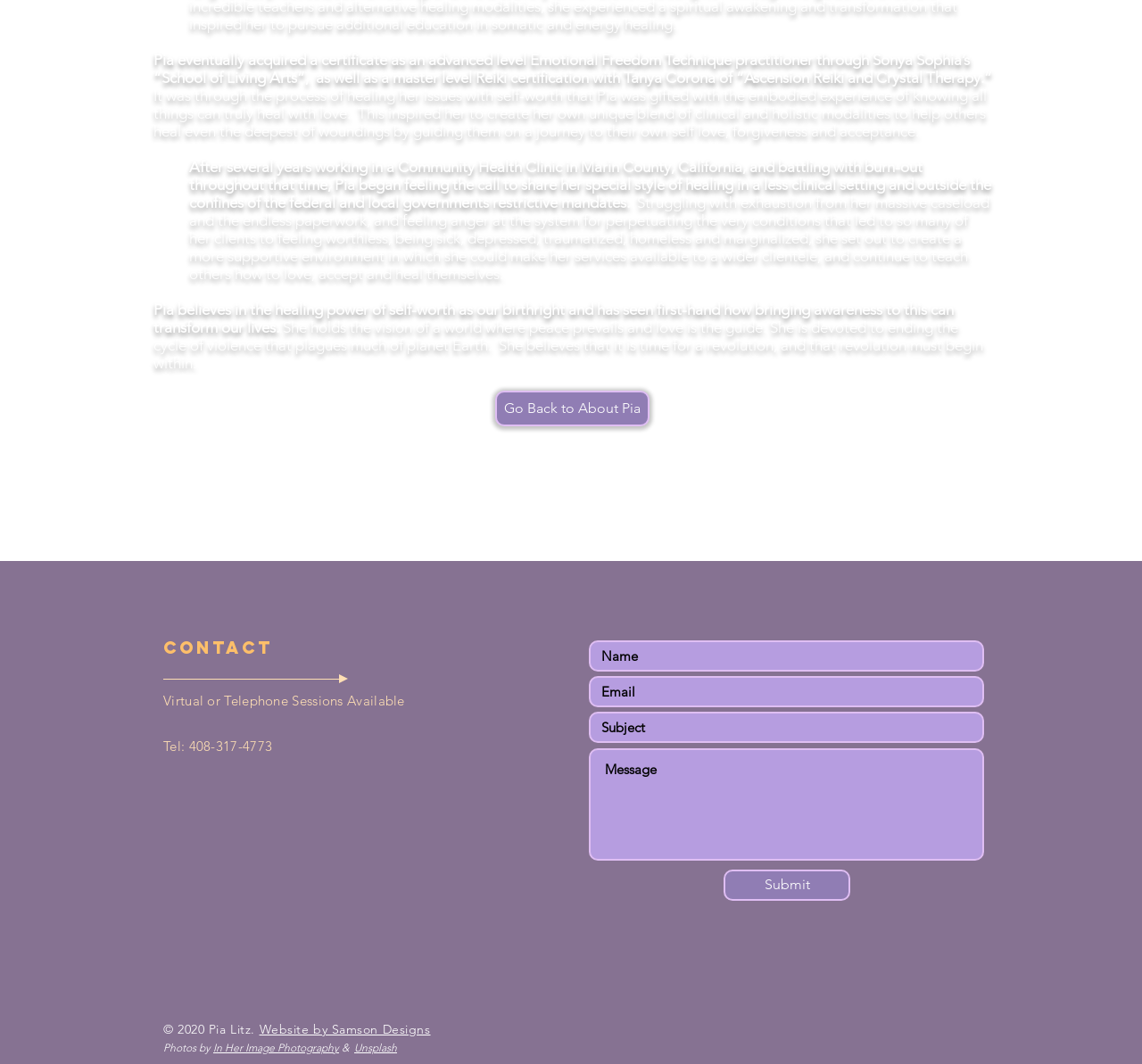Please mark the bounding box coordinates of the area that should be clicked to carry out the instruction: "Click the 'Go Back to About Pia' link".

[0.434, 0.367, 0.569, 0.401]